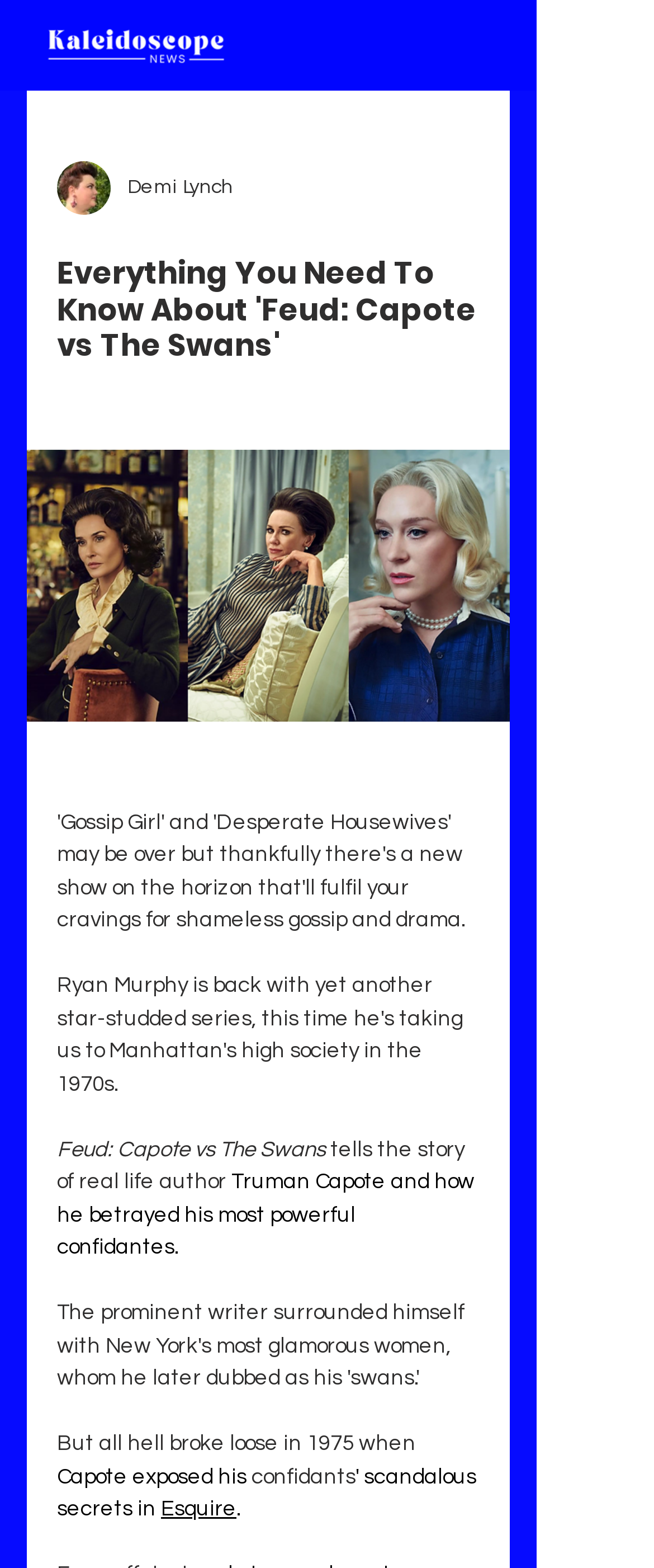Give a one-word or one-phrase response to the question: 
What is the name of the writer?

Demi Lynch